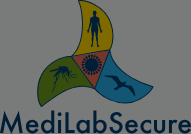How many icons are represented in the logo?
Please use the image to provide an in-depth answer to the question.

According to the caption, the logo is divided into three sections, each represented by distinct icons: a human figure, a mosquito, and a bird, which means there are three icons in total.